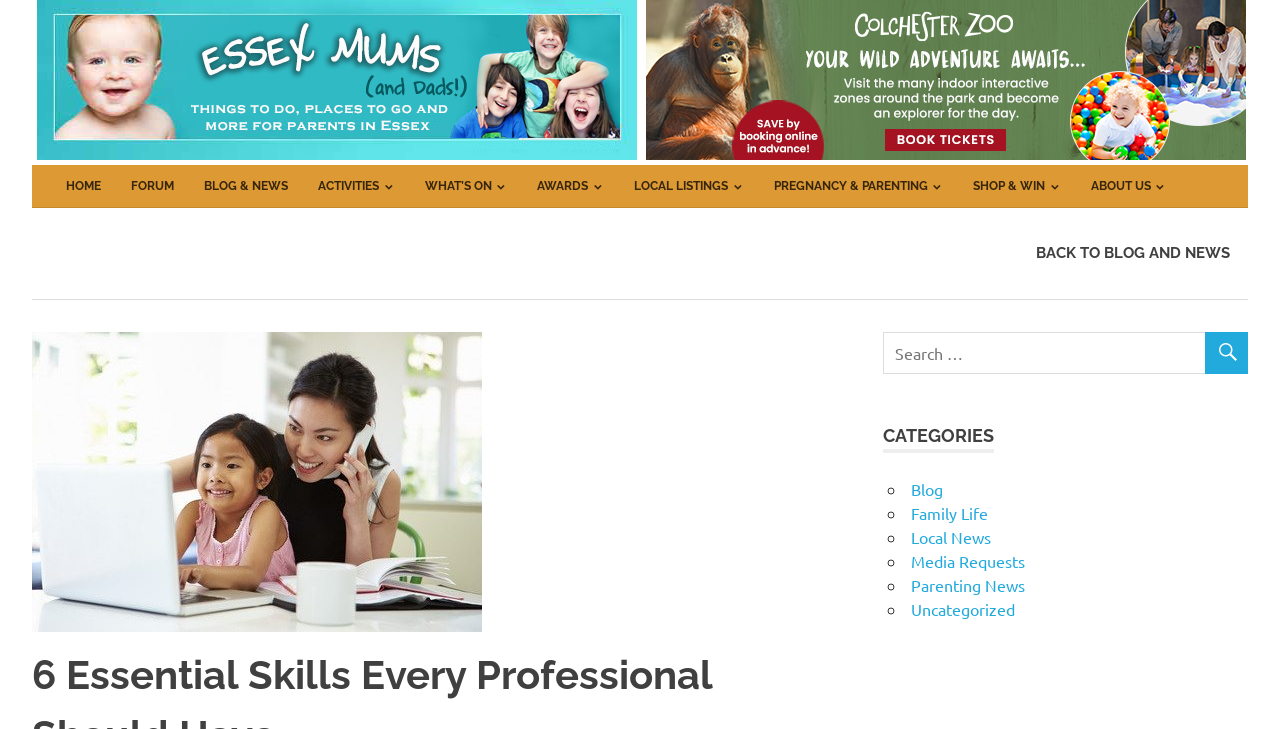What is the icon name of the button next to the search box?
Please answer the question as detailed as possible based on the image.

I found the answer by looking at the button element next to the search box, which has the icon name ''.